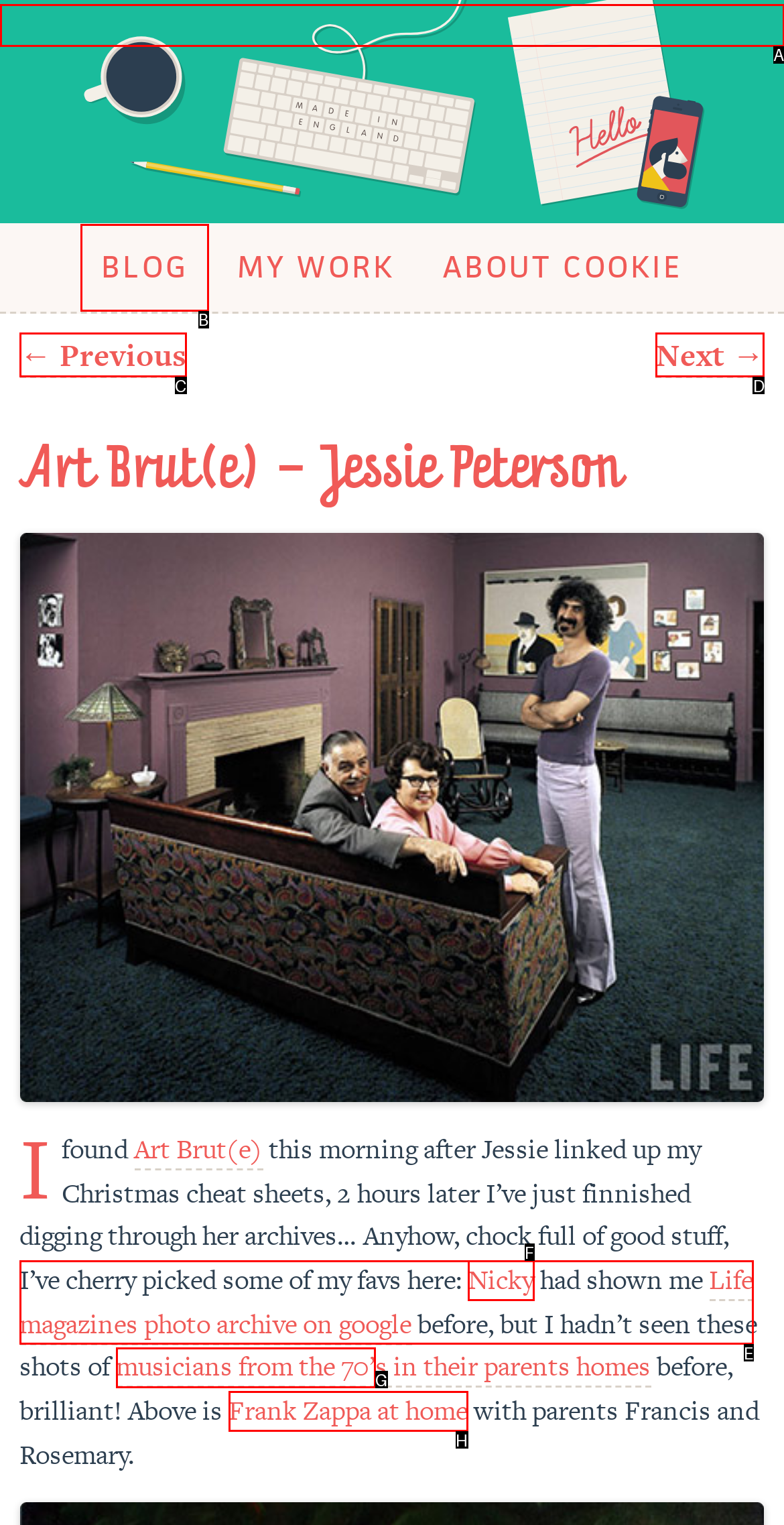Select the letter of the element you need to click to complete this task: Go to the blog page
Answer using the letter from the specified choices.

B